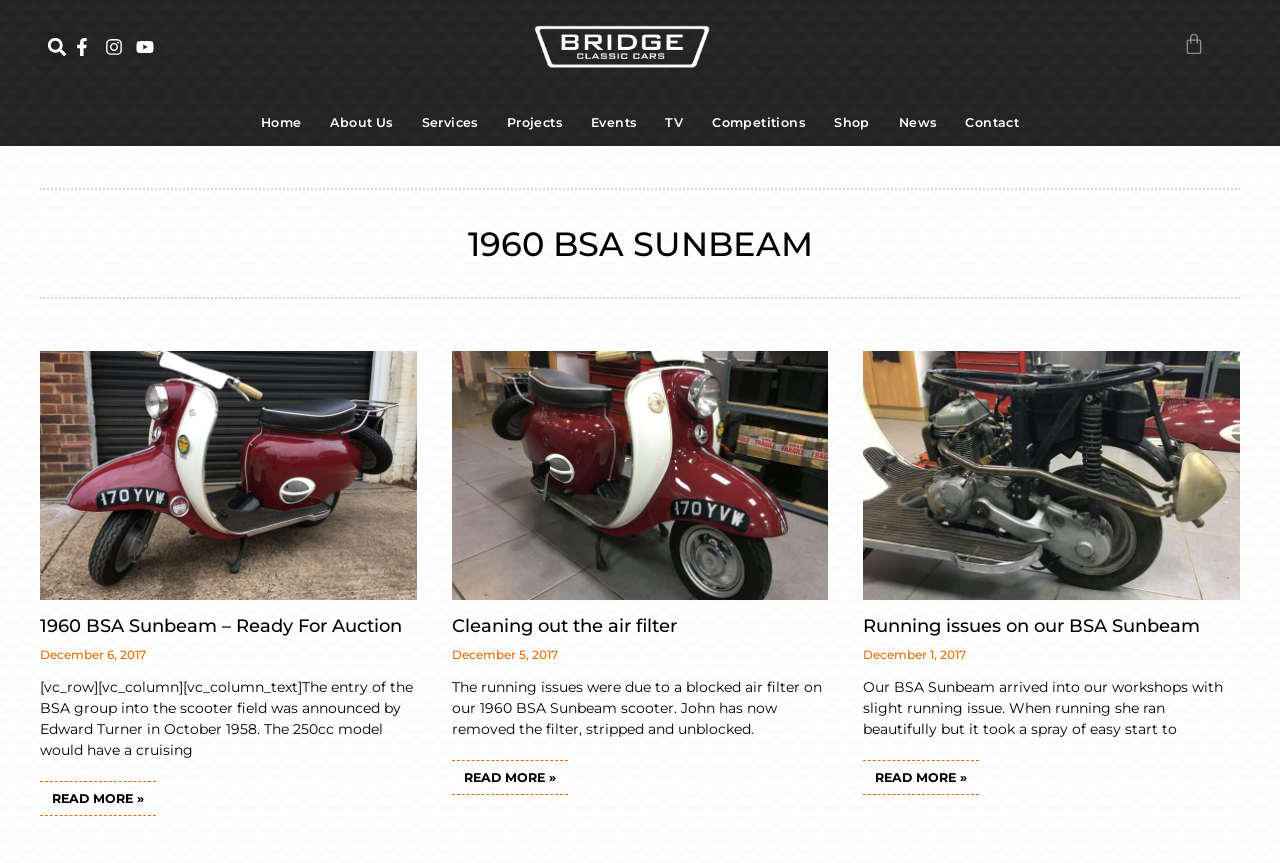Determine the title of the webpage and give its text content.

1960 BSA SUNBEAM